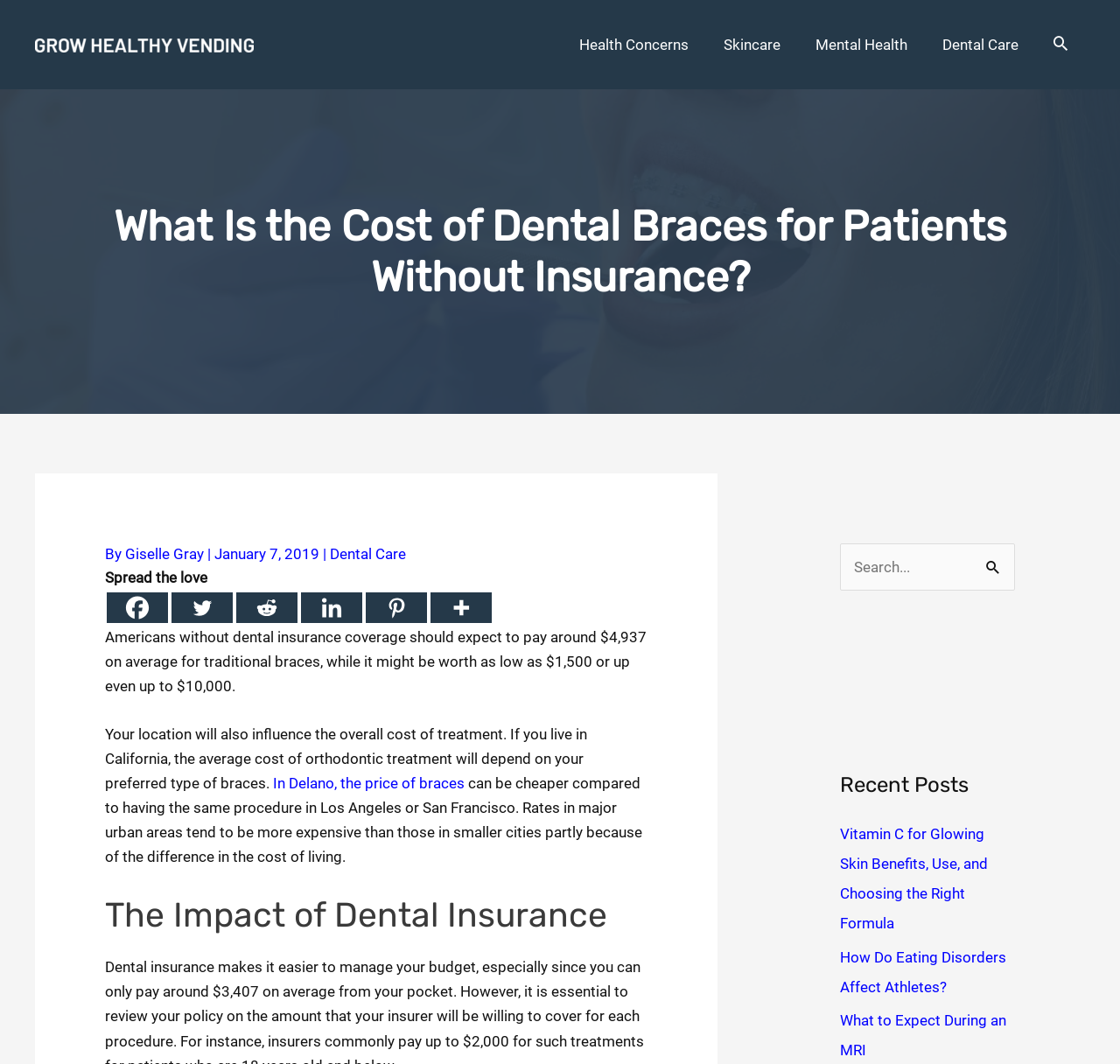Please identify the bounding box coordinates of the clickable area that will allow you to execute the instruction: "Schedule a free 15-minute phone consultation".

None